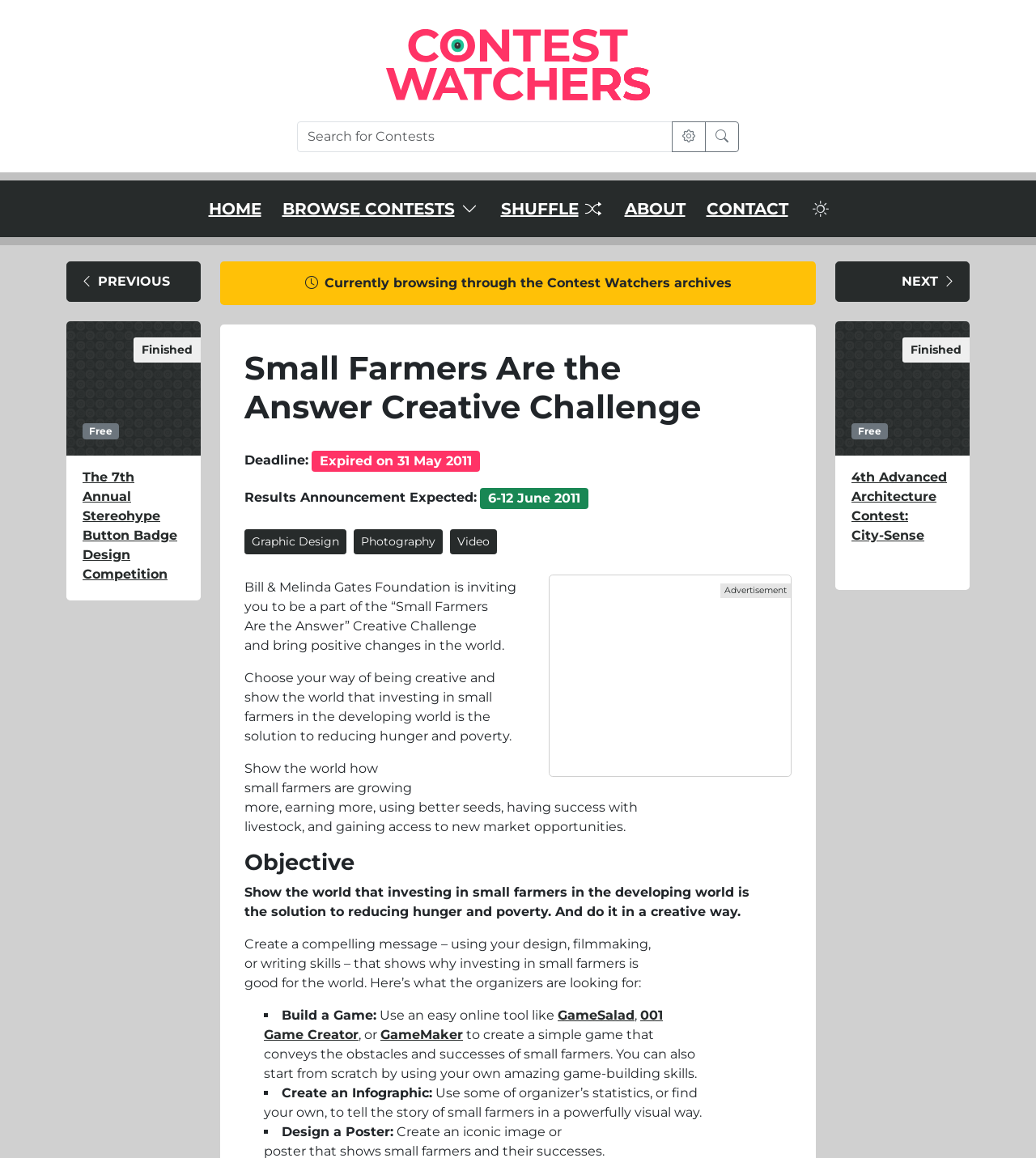Determine the bounding box coordinates for the area you should click to complete the following instruction: "Browse contests".

[0.272, 0.172, 0.347, 0.189]